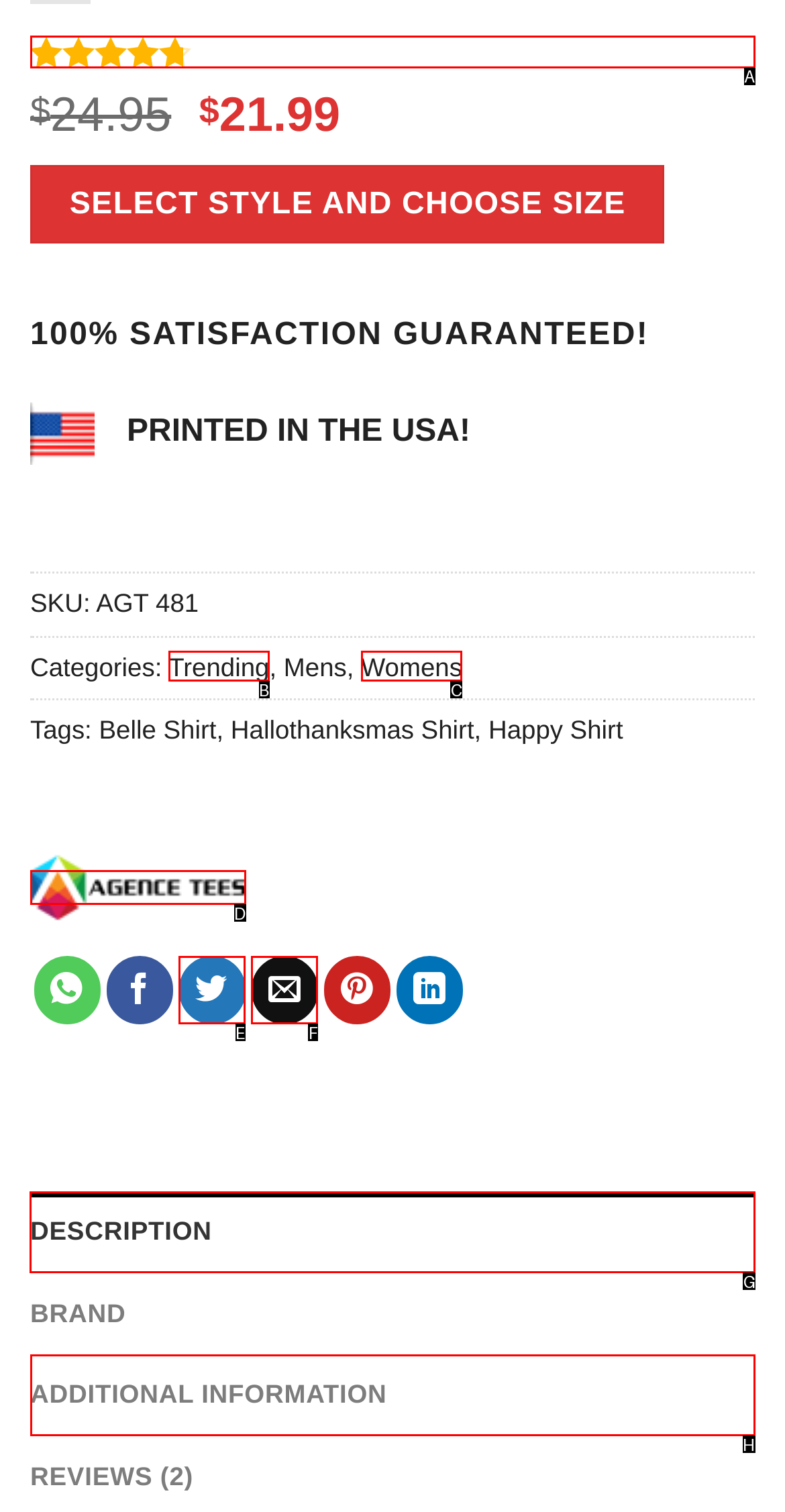Determine which HTML element I should select to execute the task: Click the DESCRIPTION tab
Reply with the corresponding option's letter from the given choices directly.

G